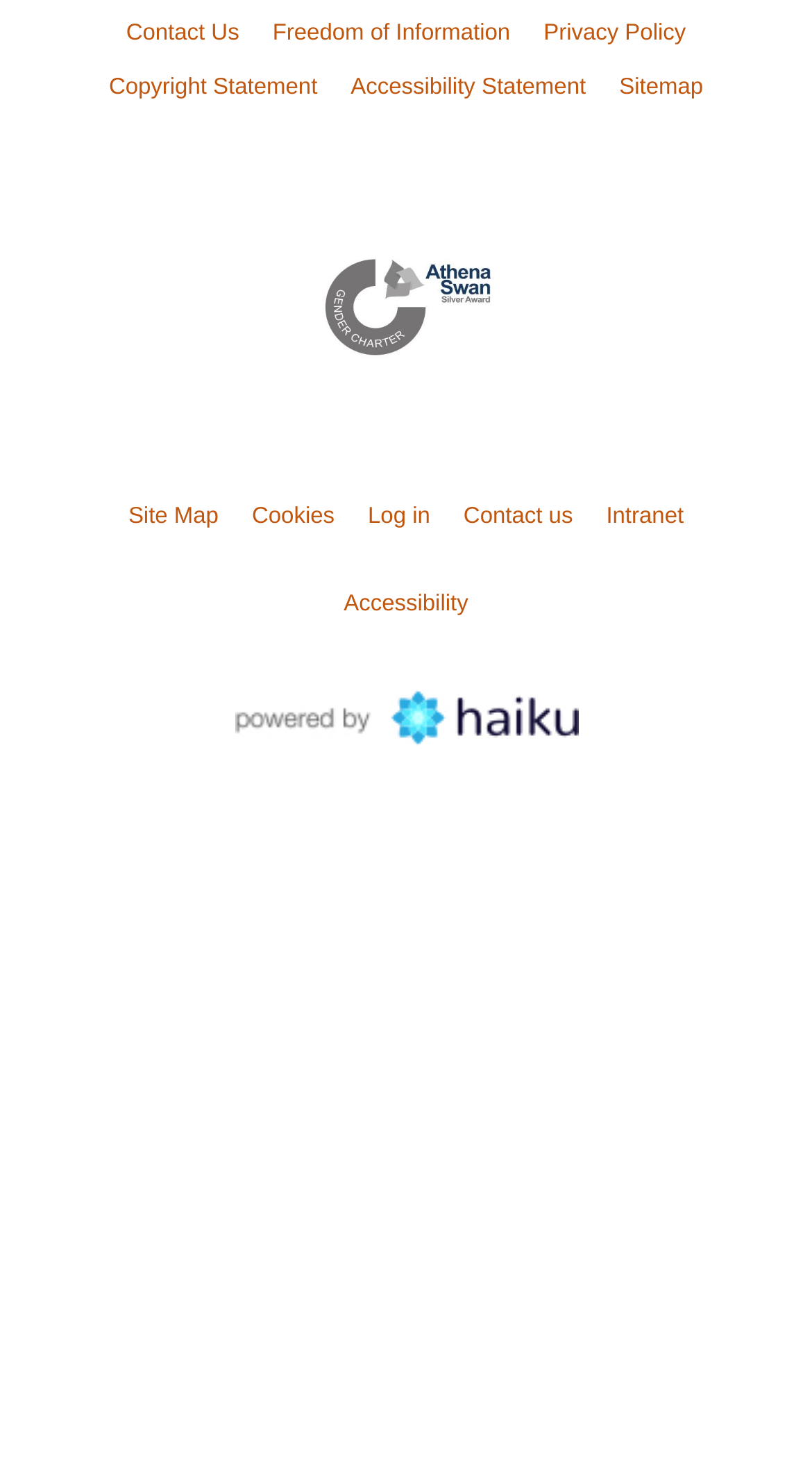What is the logo above the 'Site Map' link?
Using the information from the image, give a concise answer in one word or a short phrase.

Athena Swan logo